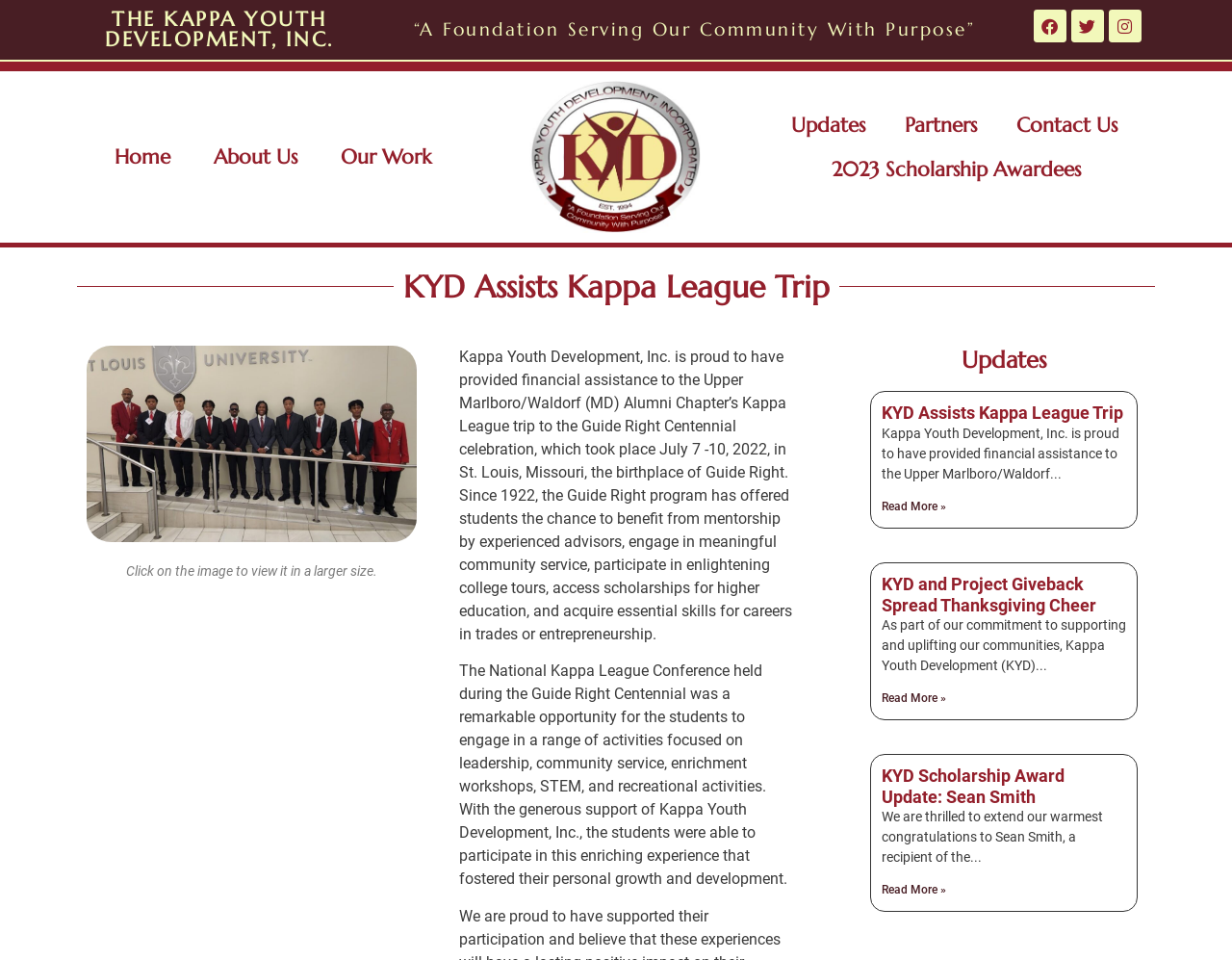Identify the bounding box coordinates of the specific part of the webpage to click to complete this instruction: "Check Updates".

[0.628, 0.107, 0.716, 0.153]